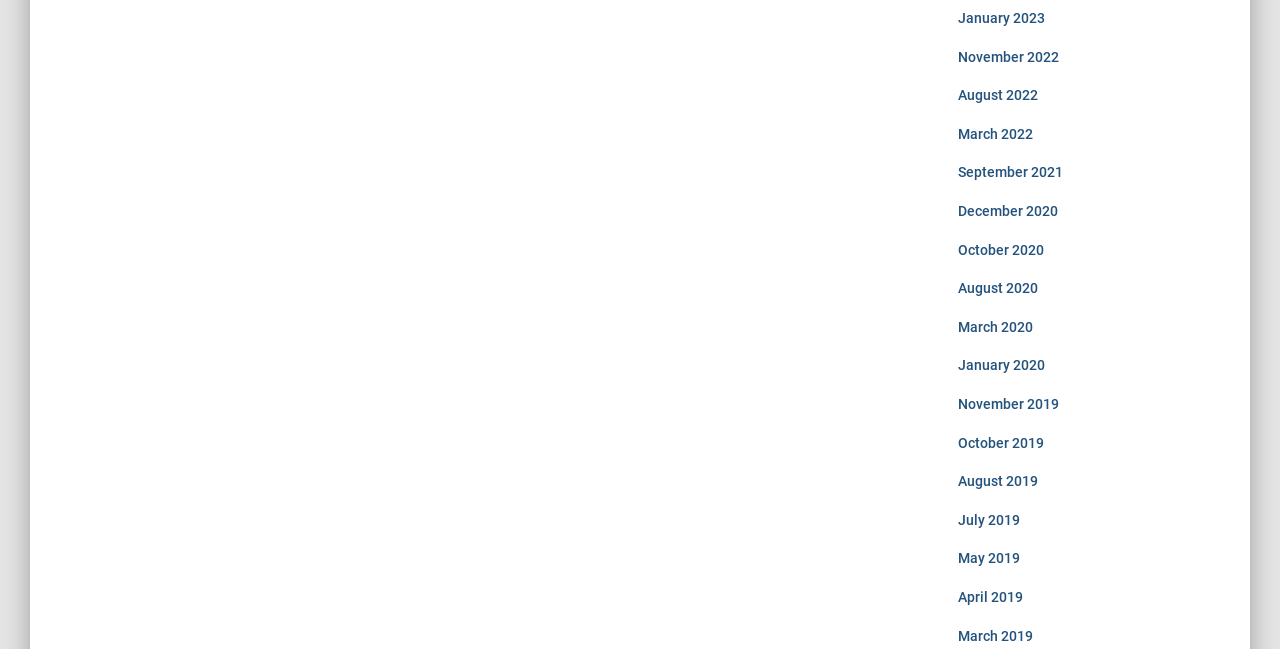Based on the element description January 2023, identify the bounding box of the UI element in the given webpage screenshot. The coordinates should be in the format (top-left x, top-left y, bottom-right x, bottom-right y) and must be between 0 and 1.

[0.748, 0.016, 0.816, 0.04]